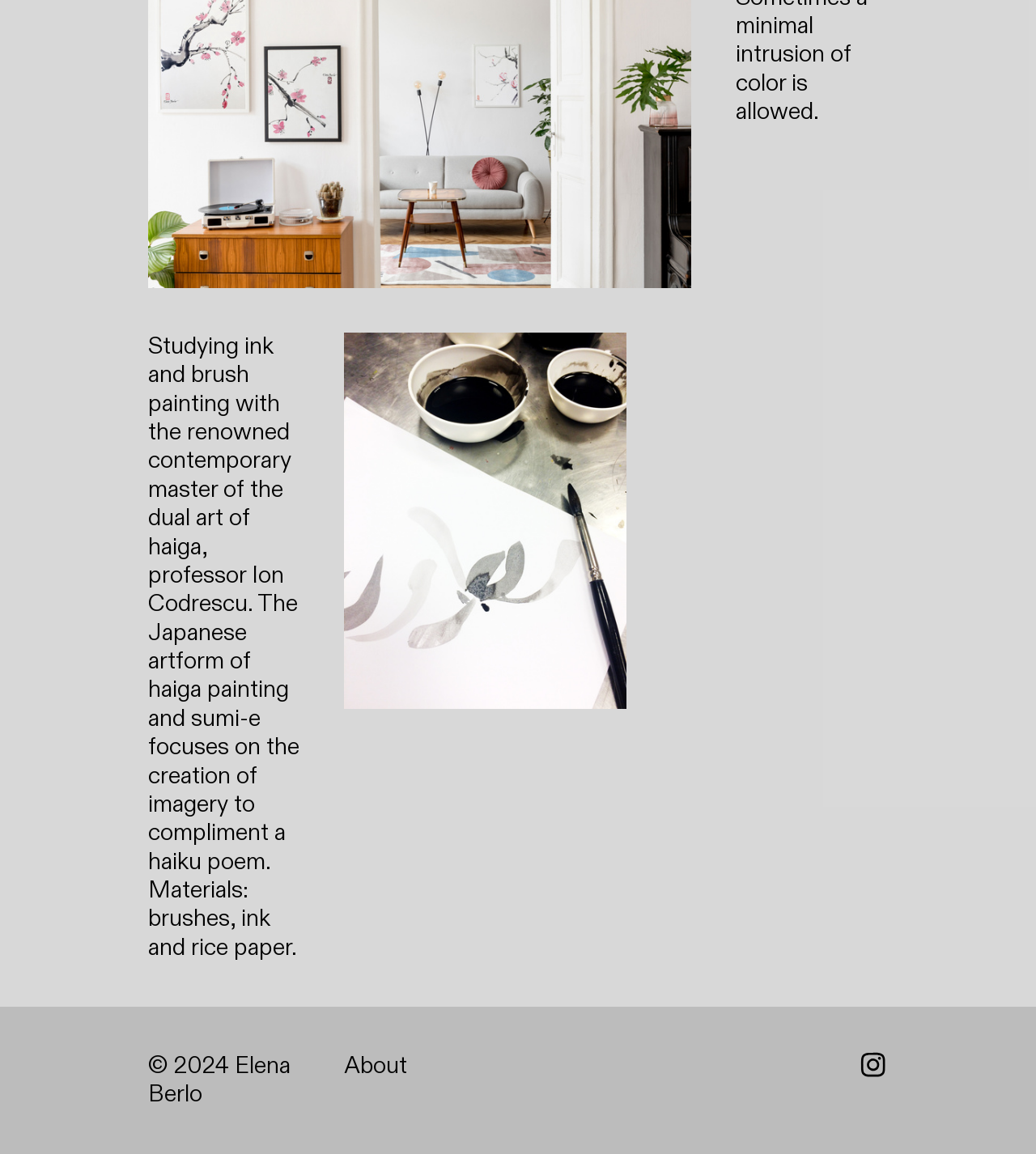Using the details from the image, please elaborate on the following question: What is the copyright year of the webpage?

The answer can be found in the StaticText element with the text '© 2024 Elena Berlo' which indicates the copyright year of the webpage.